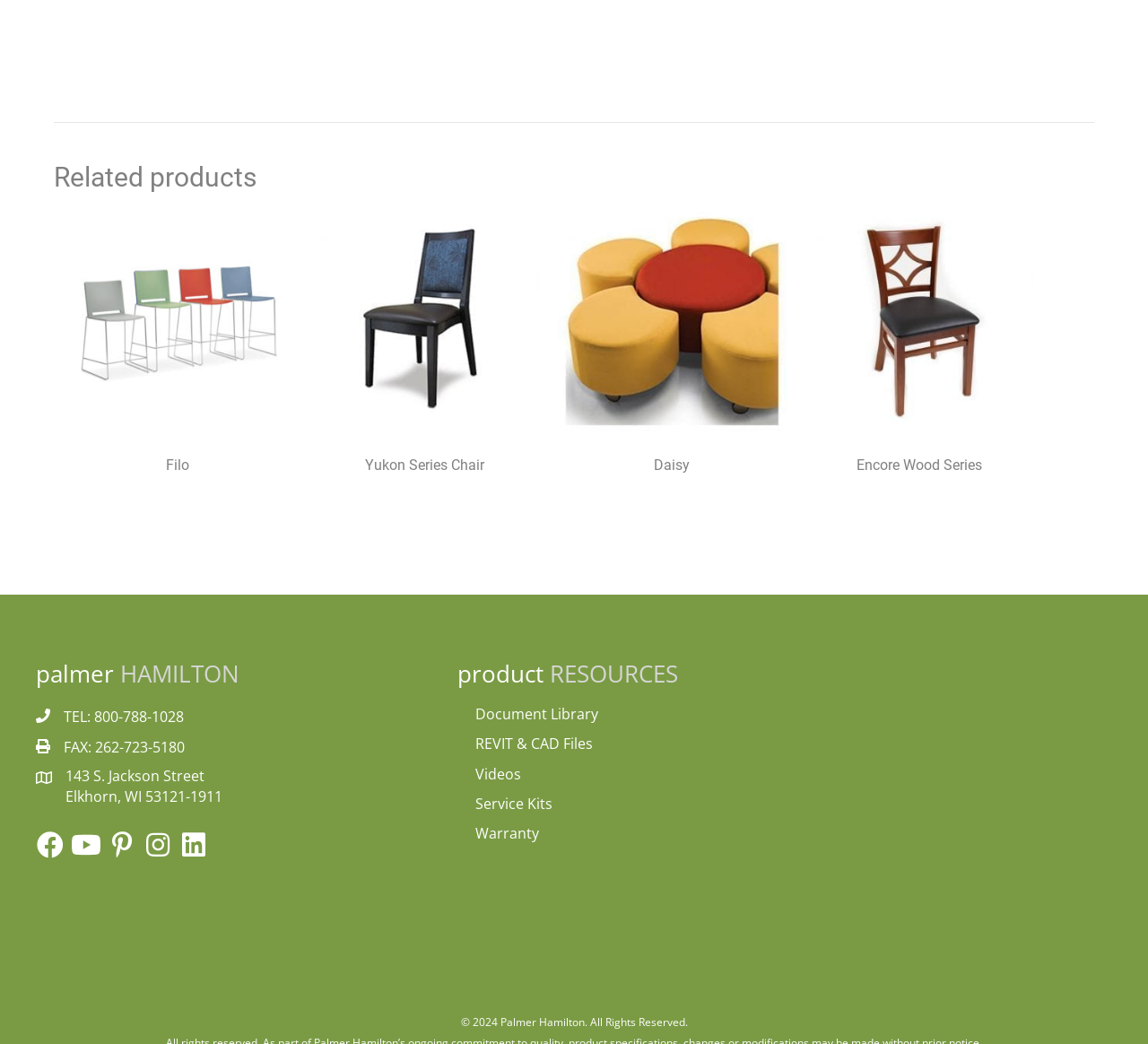Please determine the bounding box coordinates, formatted as (top-left x, top-left y, bottom-right x, bottom-right y), with all values as floating point numbers between 0 and 1. Identify the bounding box of the region described as: REVIT & CAD Files

[0.414, 0.703, 0.517, 0.722]